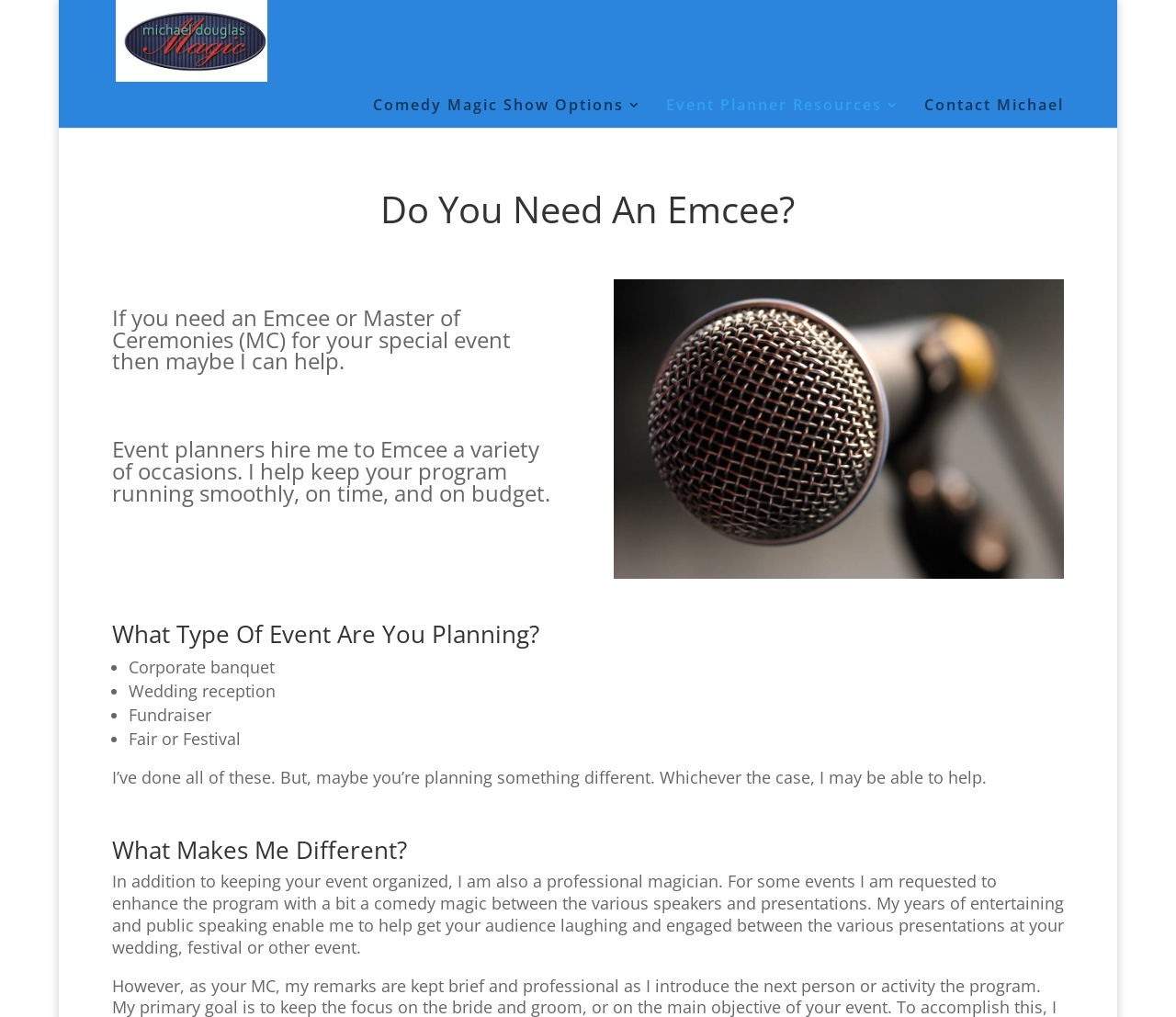Find the headline of the webpage and generate its text content.

Do You Need An Emcee?